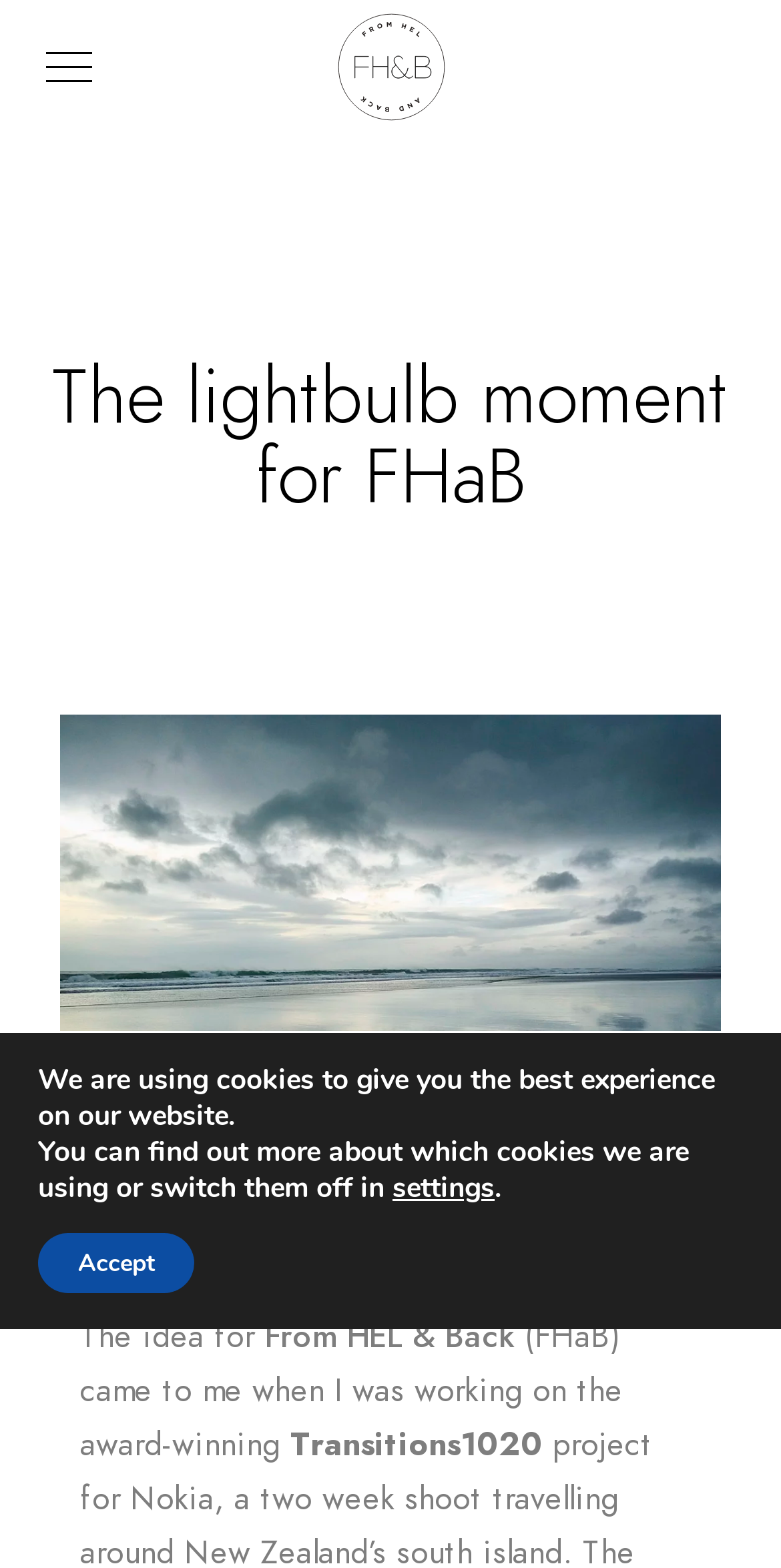What is the text above the image?
Please provide a single word or phrase in response based on the screenshot.

The lightbulb moment for FHaB